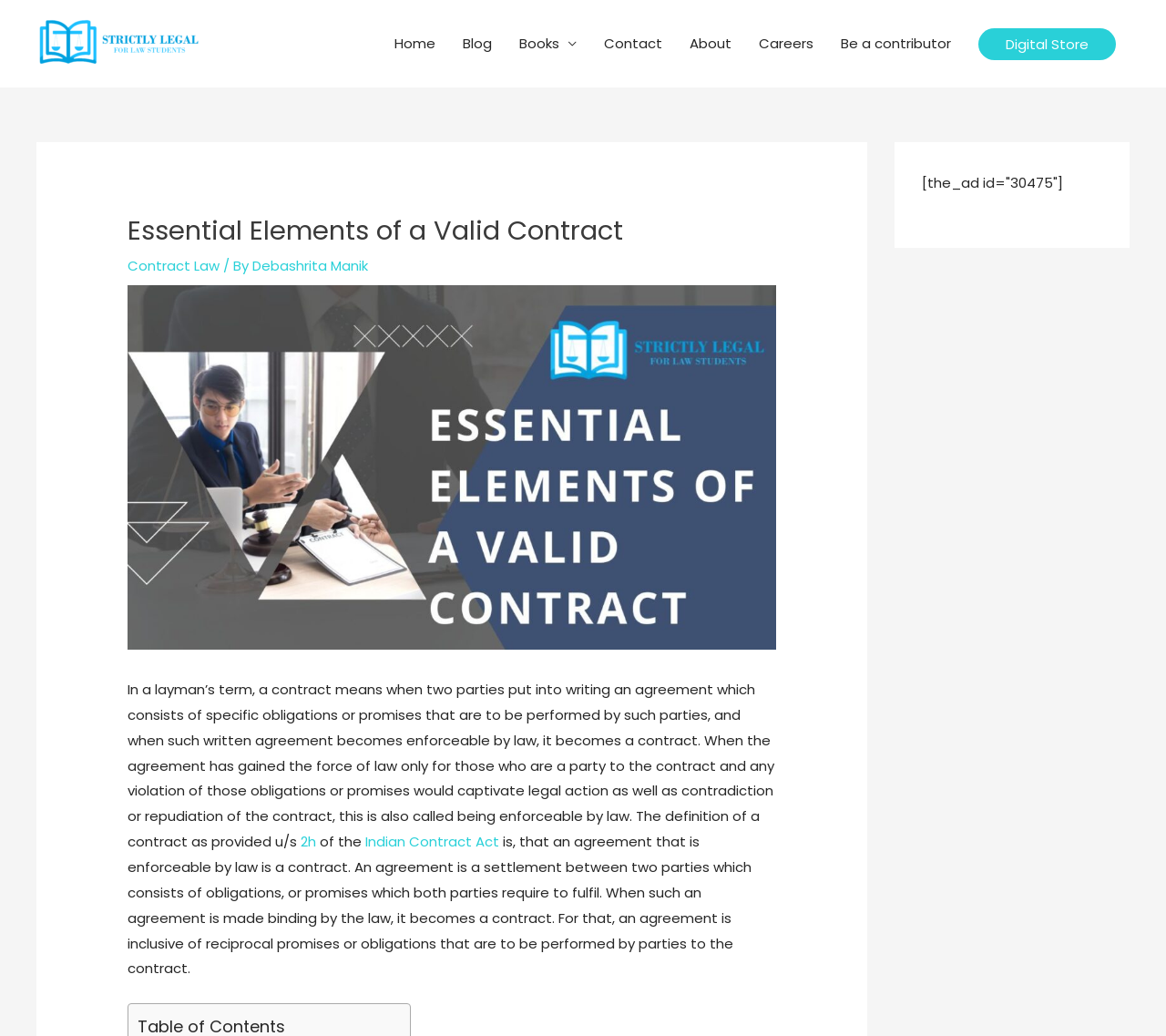Identify and extract the main heading of the webpage.

Essential Elements of a Valid Contract